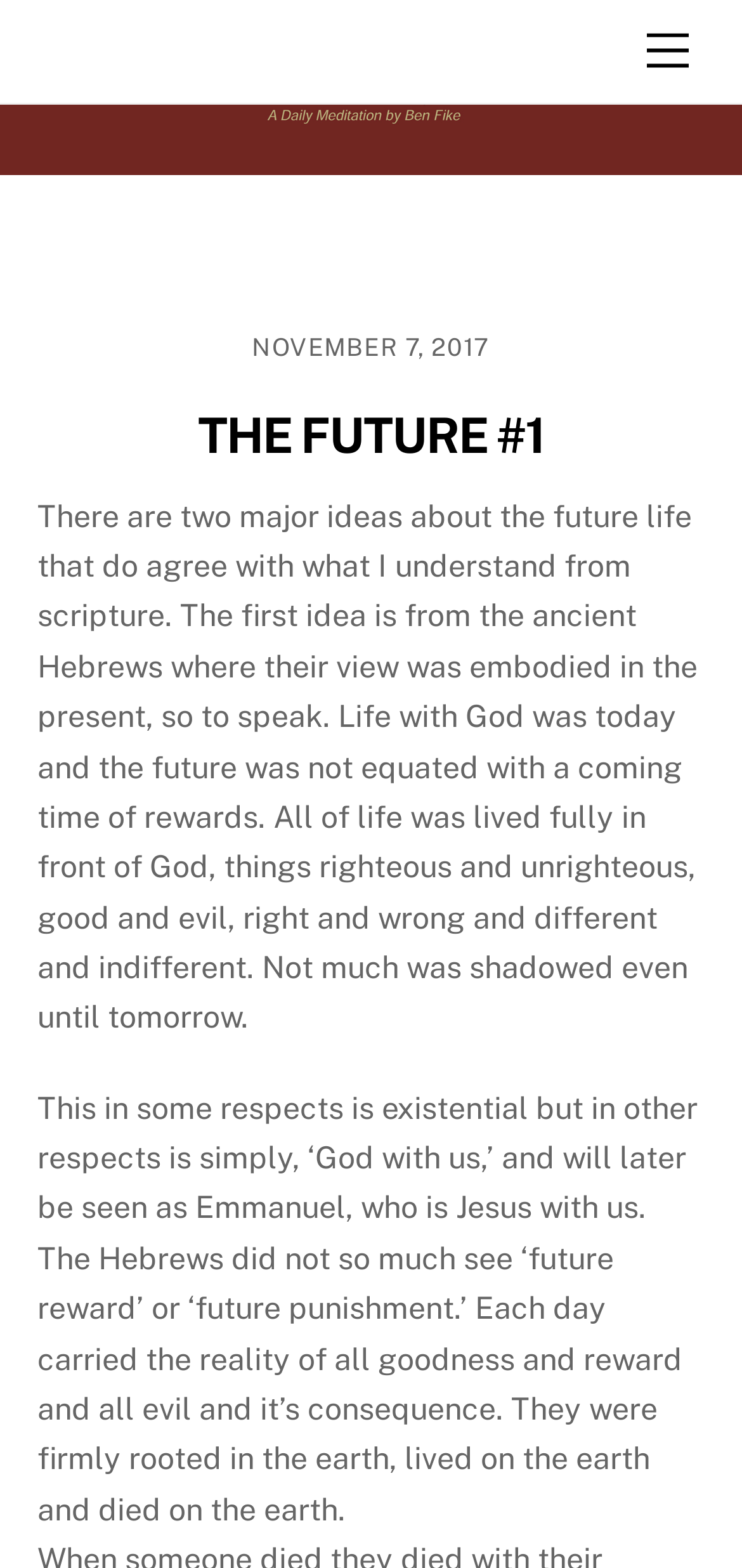What is the name of the concept that is similar to the Hebrews' view?
Please respond to the question thoroughly and include all relevant details.

I found the name of the concept that is similar to the Hebrews' view by reading the static text that describes the Hebrews' view, which mentions that it is similar to existentialism in some respects.